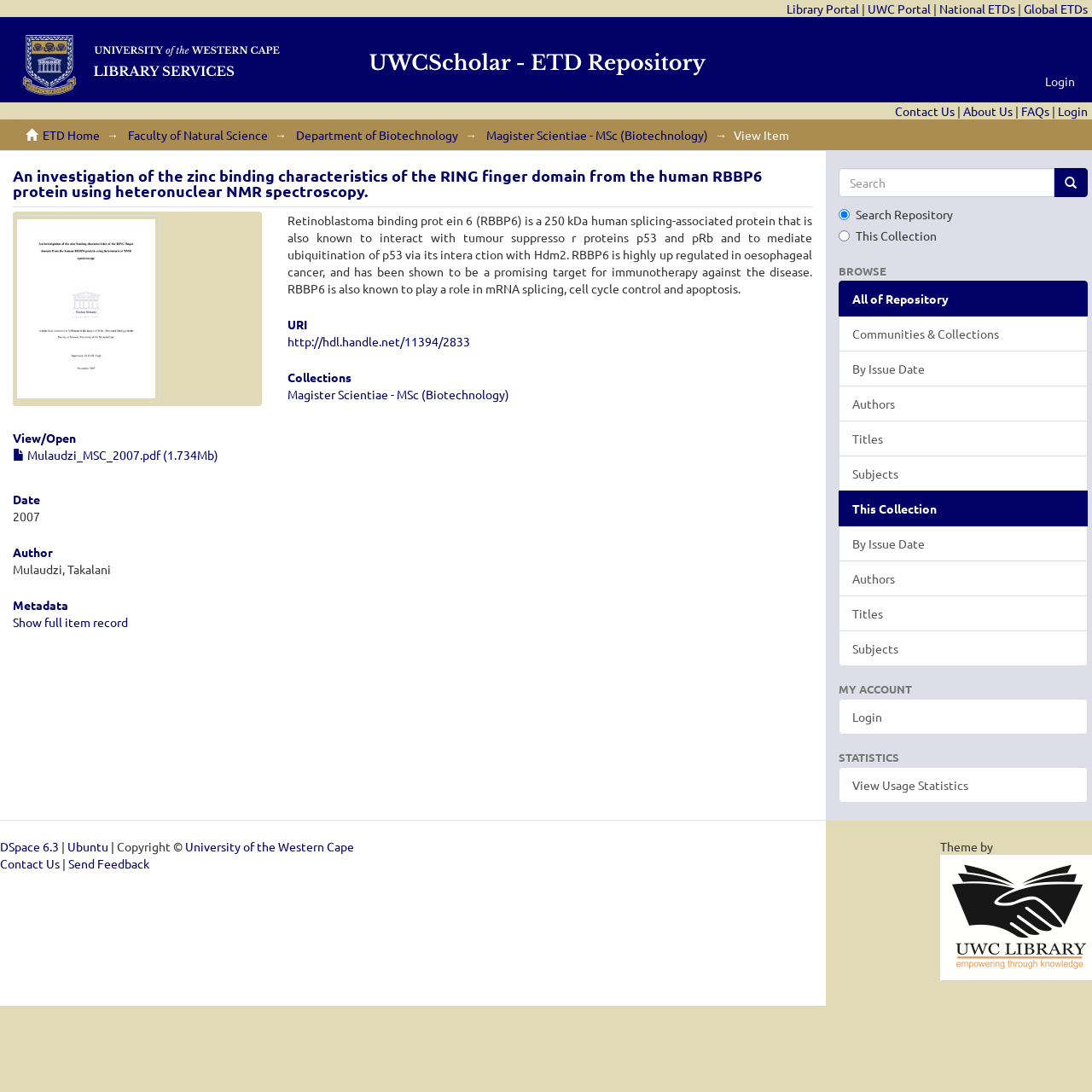Determine the bounding box coordinates of the element that should be clicked to execute the following command: "Click on the 'Login' link".

[0.945, 0.055, 0.996, 0.094]